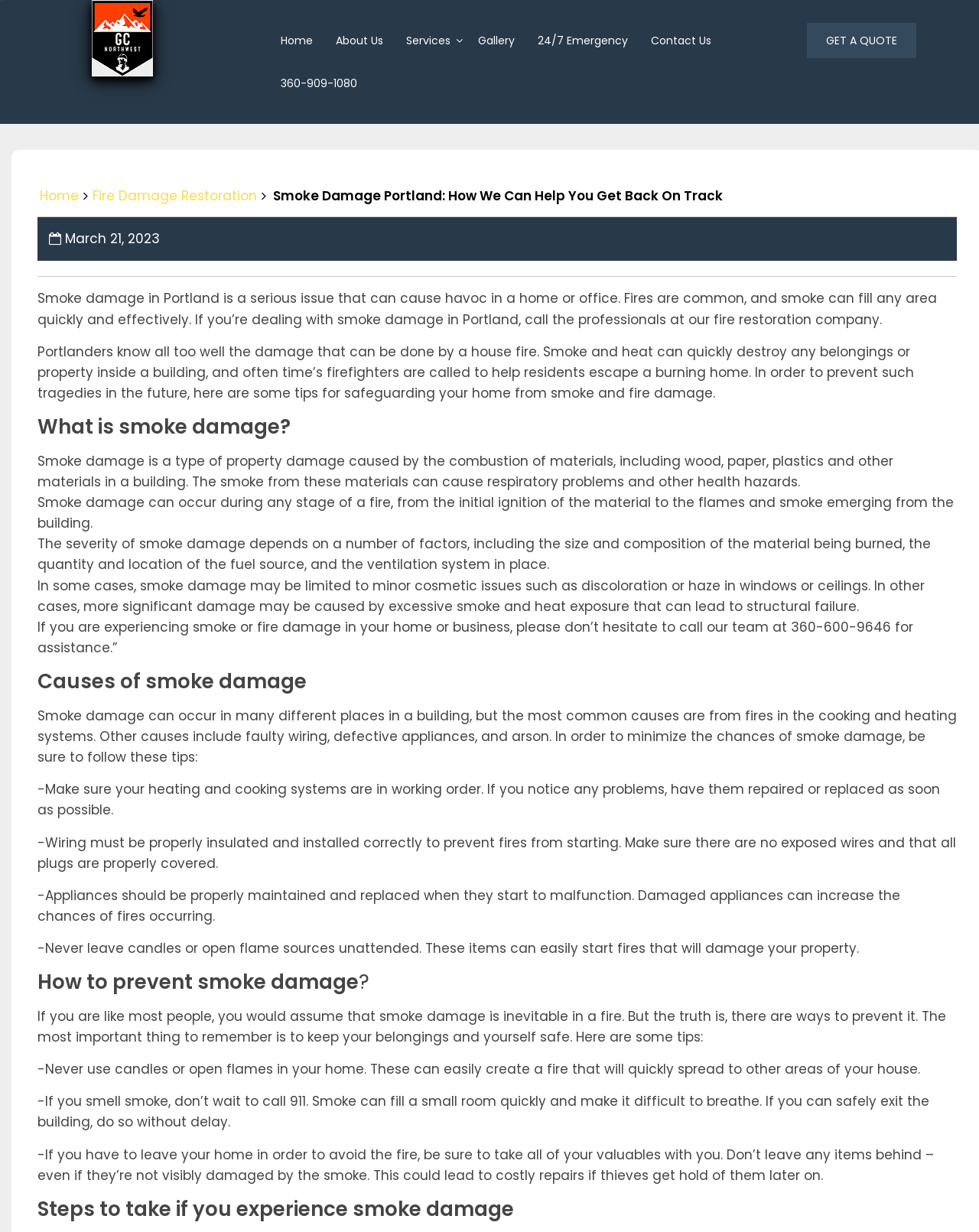Please give the bounding box coordinates of the area that should be clicked to fulfill the following instruction: "Call the phone number 360-909-1080". The coordinates should be in the format of four float numbers from 0 to 1, i.e., [left, top, right, bottom].

[0.275, 0.05, 0.377, 0.085]